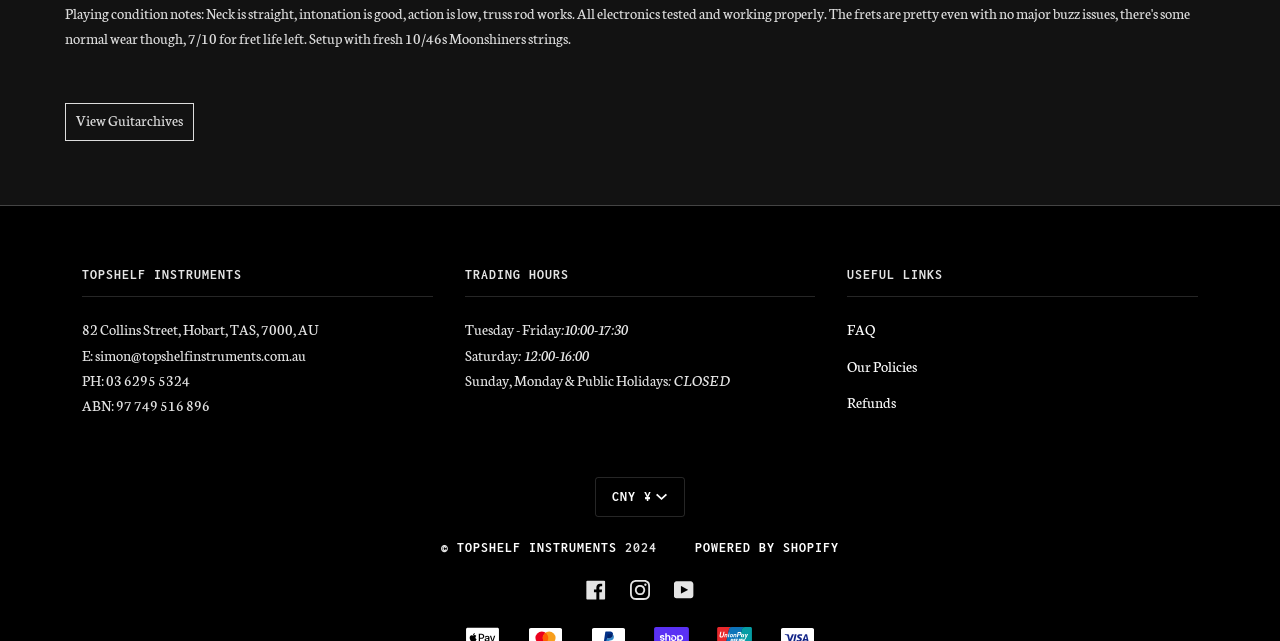Locate the bounding box coordinates of the item that should be clicked to fulfill the instruction: "Support independent journalism in Cambodia".

None